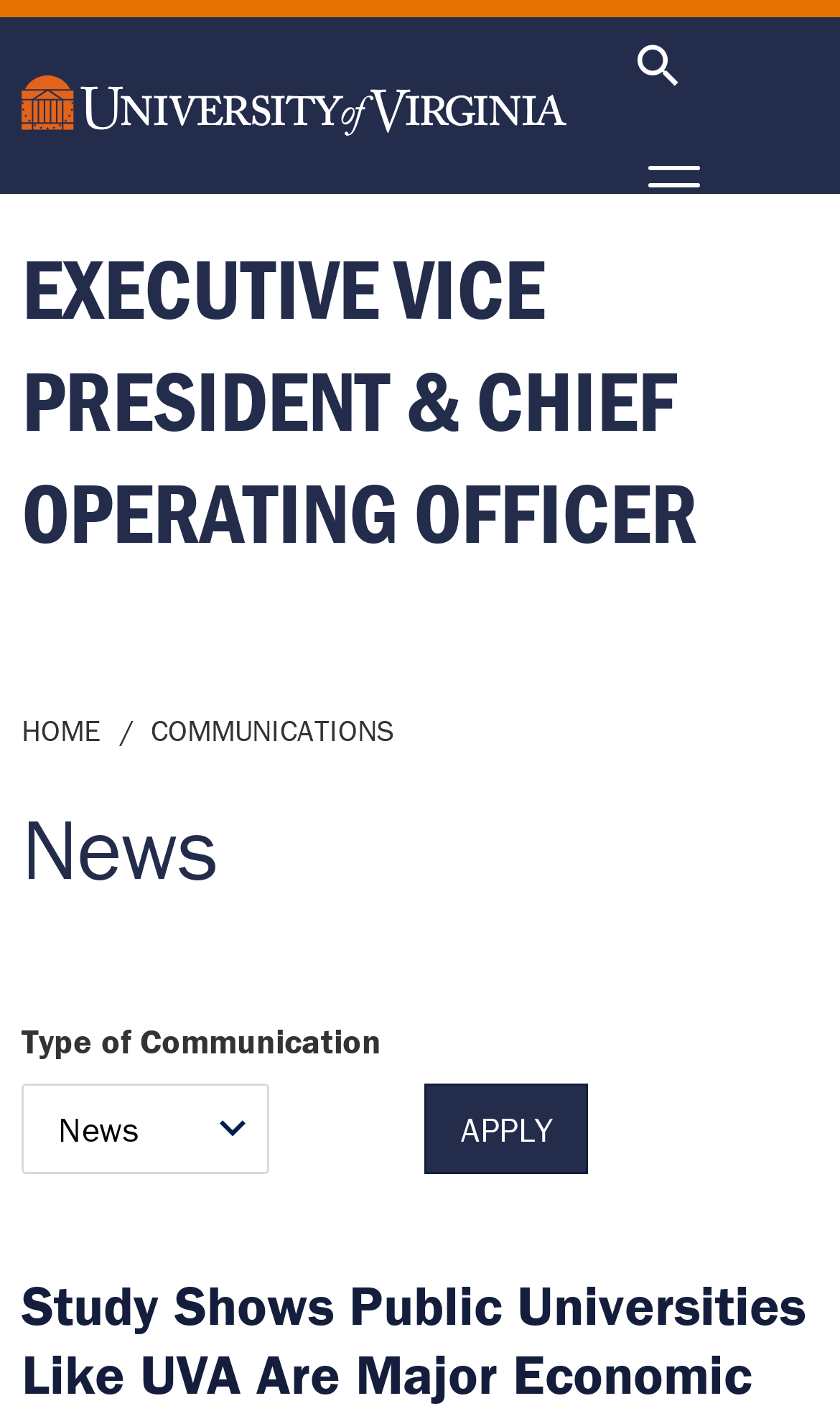Please specify the bounding box coordinates of the element that should be clicked to execute the given instruction: 'Skip to main content'. Ensure the coordinates are four float numbers between 0 and 1, expressed as [left, top, right, bottom].

[0.0, 0.0, 0.064, 0.038]